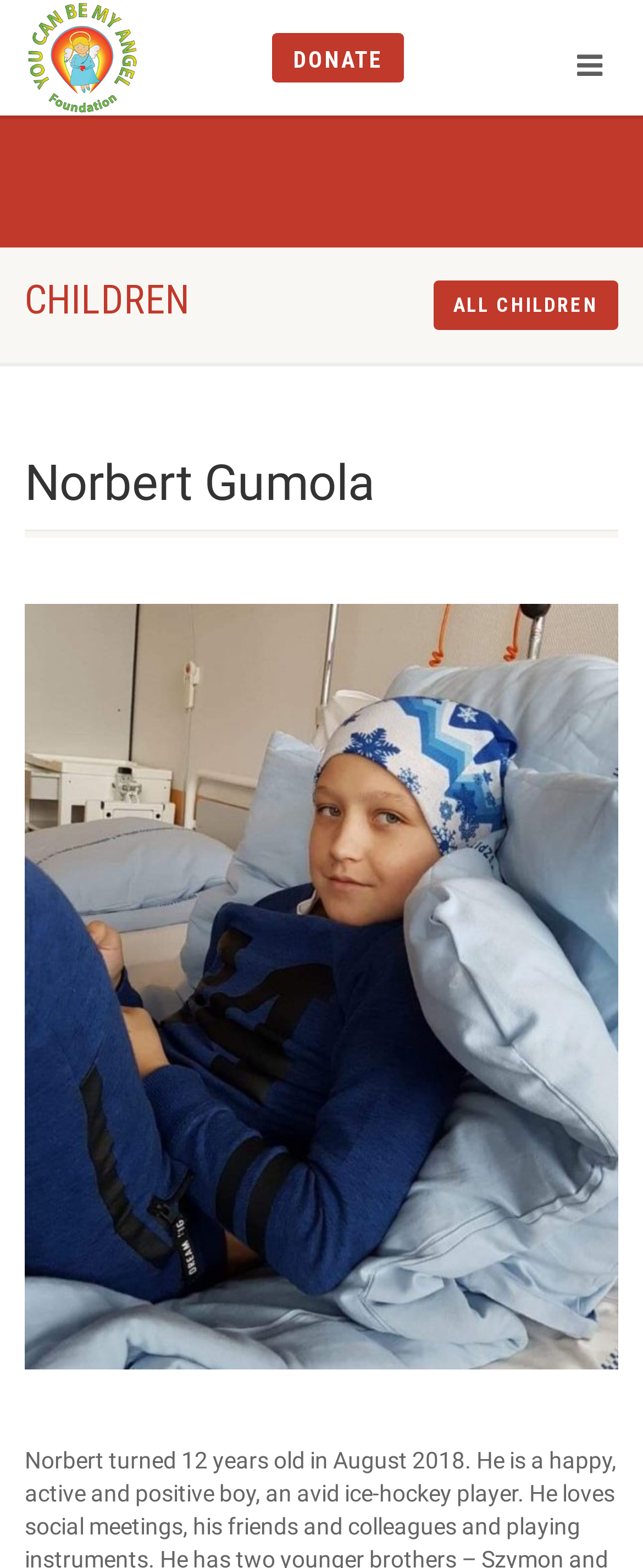What is the name of the foundation?
Using the screenshot, give a one-word or short phrase answer.

You Can Be My Angel